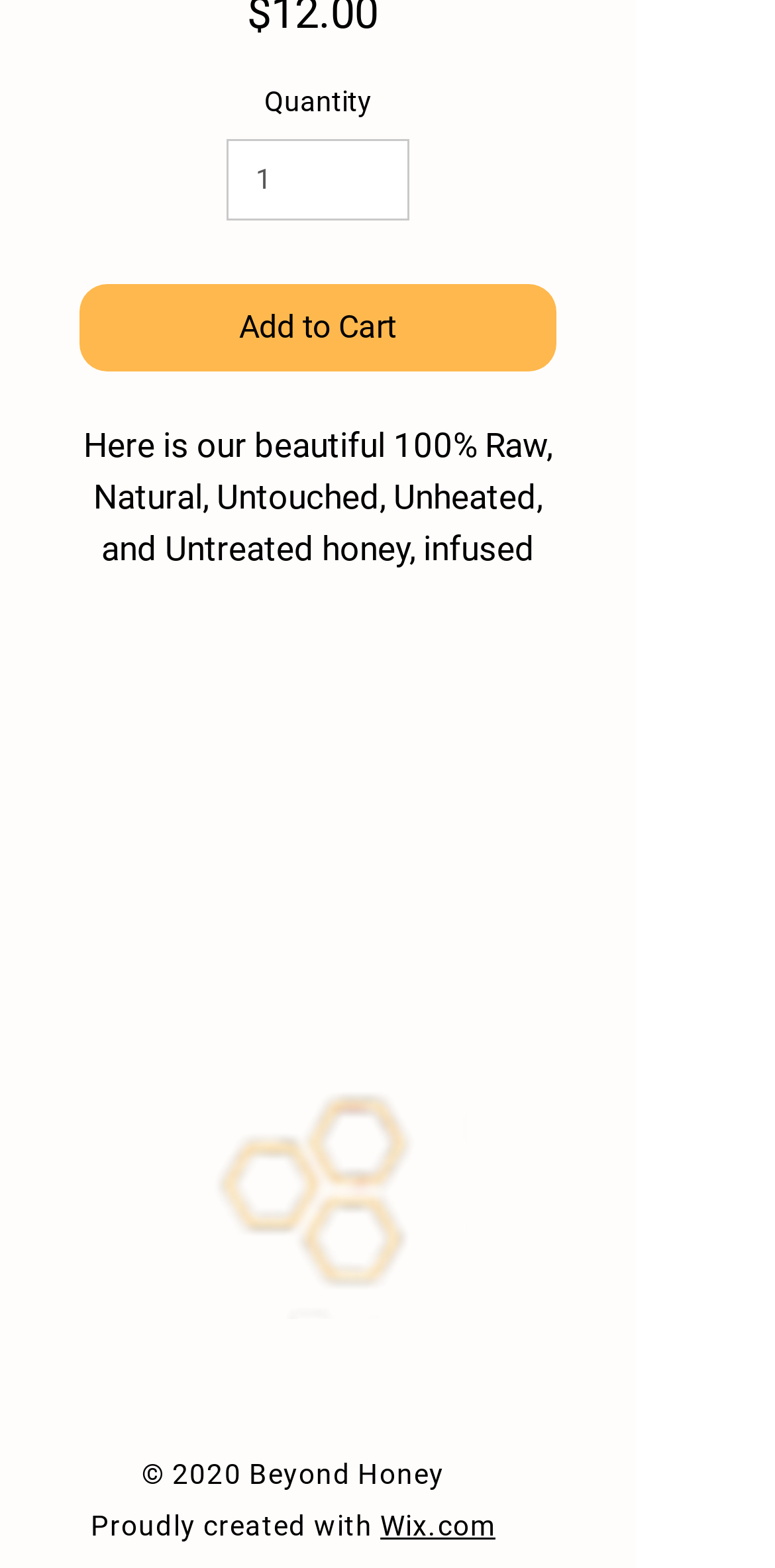What is the location of the product? Look at the image and give a one-word or short phrase answer.

Peregian Springs, Sunshine Coast 4573